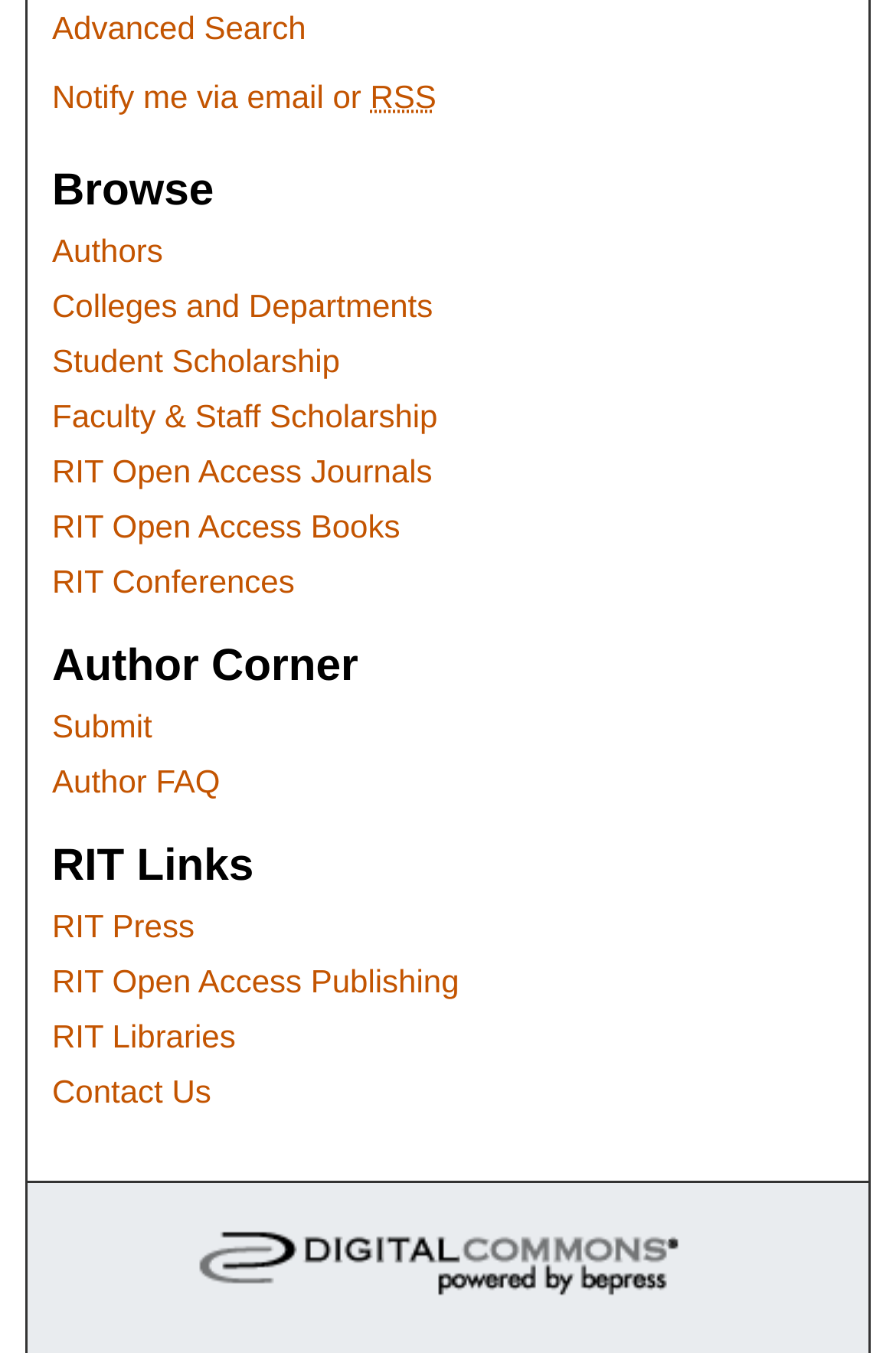Identify the bounding box coordinates for the element you need to click to achieve the following task: "Contact us". Provide the bounding box coordinates as four float numbers between 0 and 1, in the form [left, top, right, bottom].

[0.058, 0.754, 0.674, 0.781]